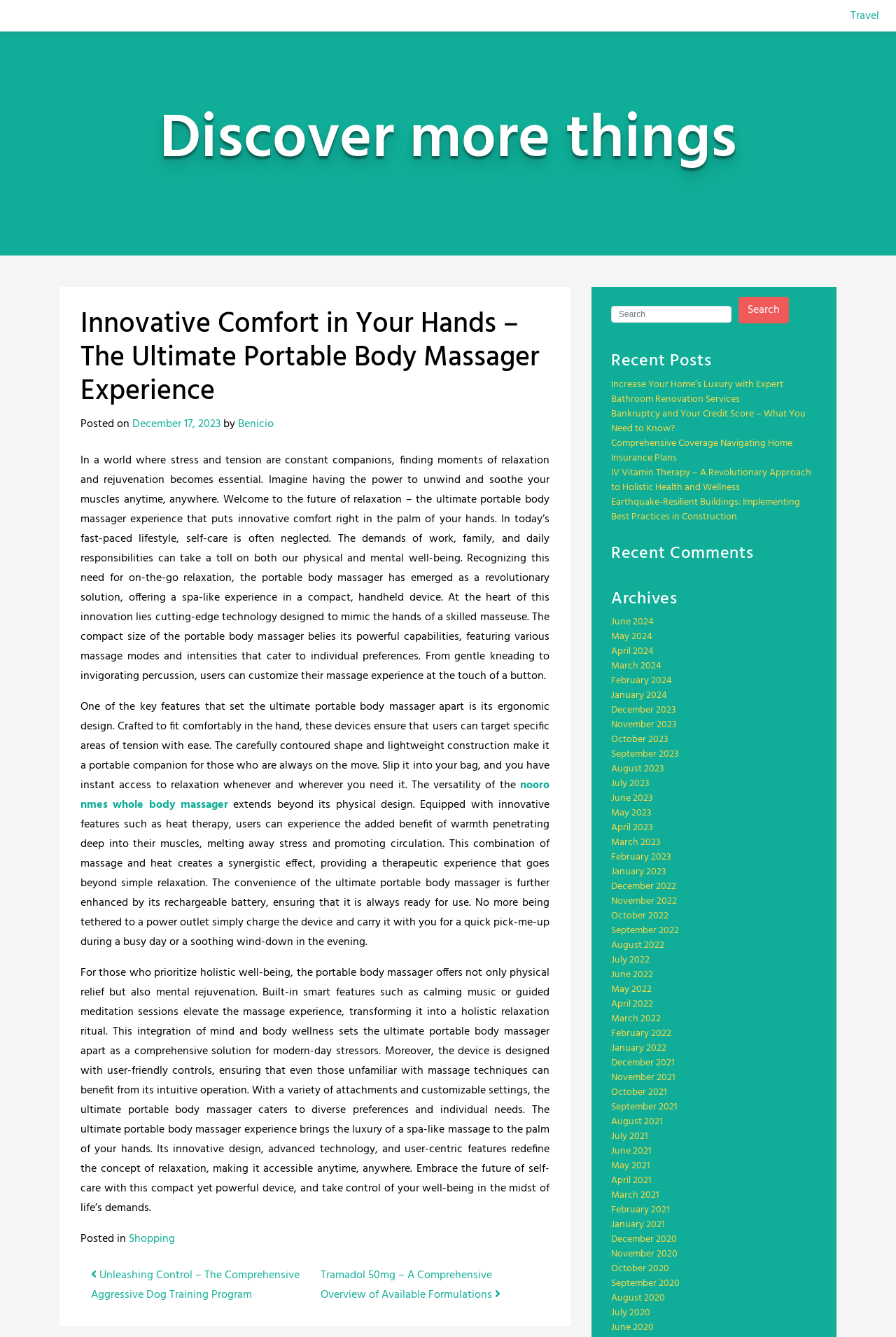Find the bounding box coordinates for the element that must be clicked to complete the instruction: "Search for something". The coordinates should be four float numbers between 0 and 1, indicated as [left, top, right, bottom].

[0.682, 0.229, 0.816, 0.241]